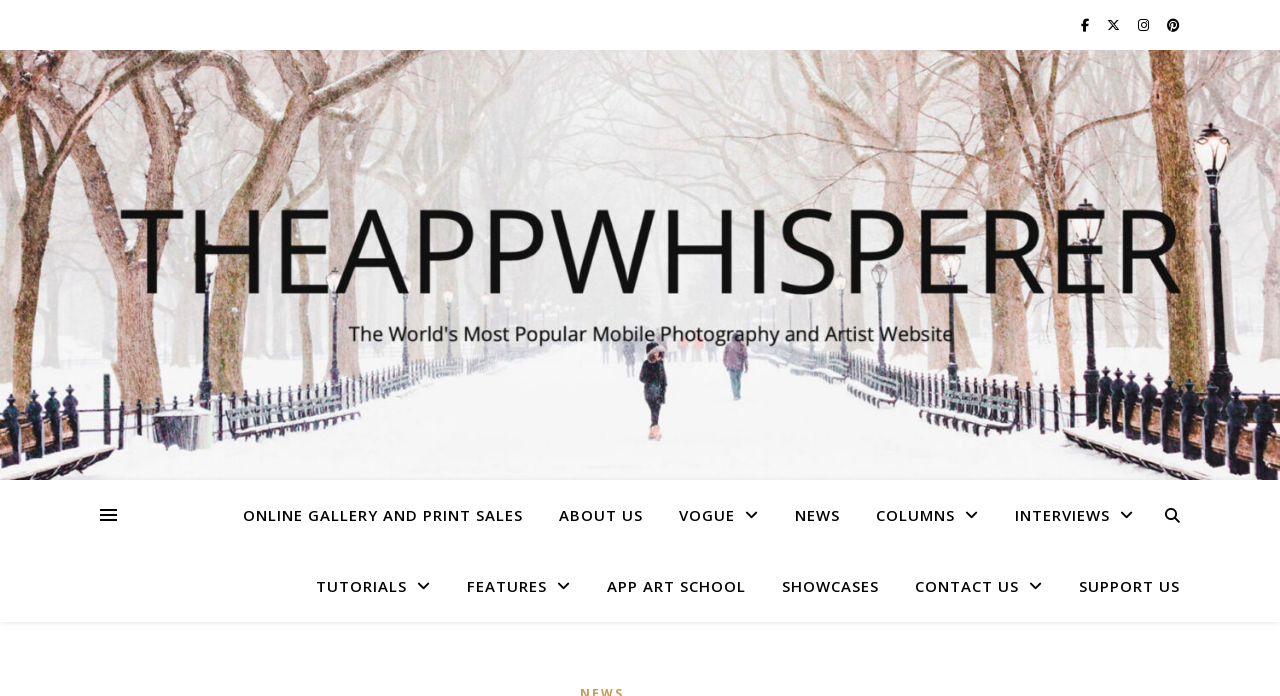Locate the primary heading on the webpage and return its text.

Photography App Price Drops Today – 04/13/11